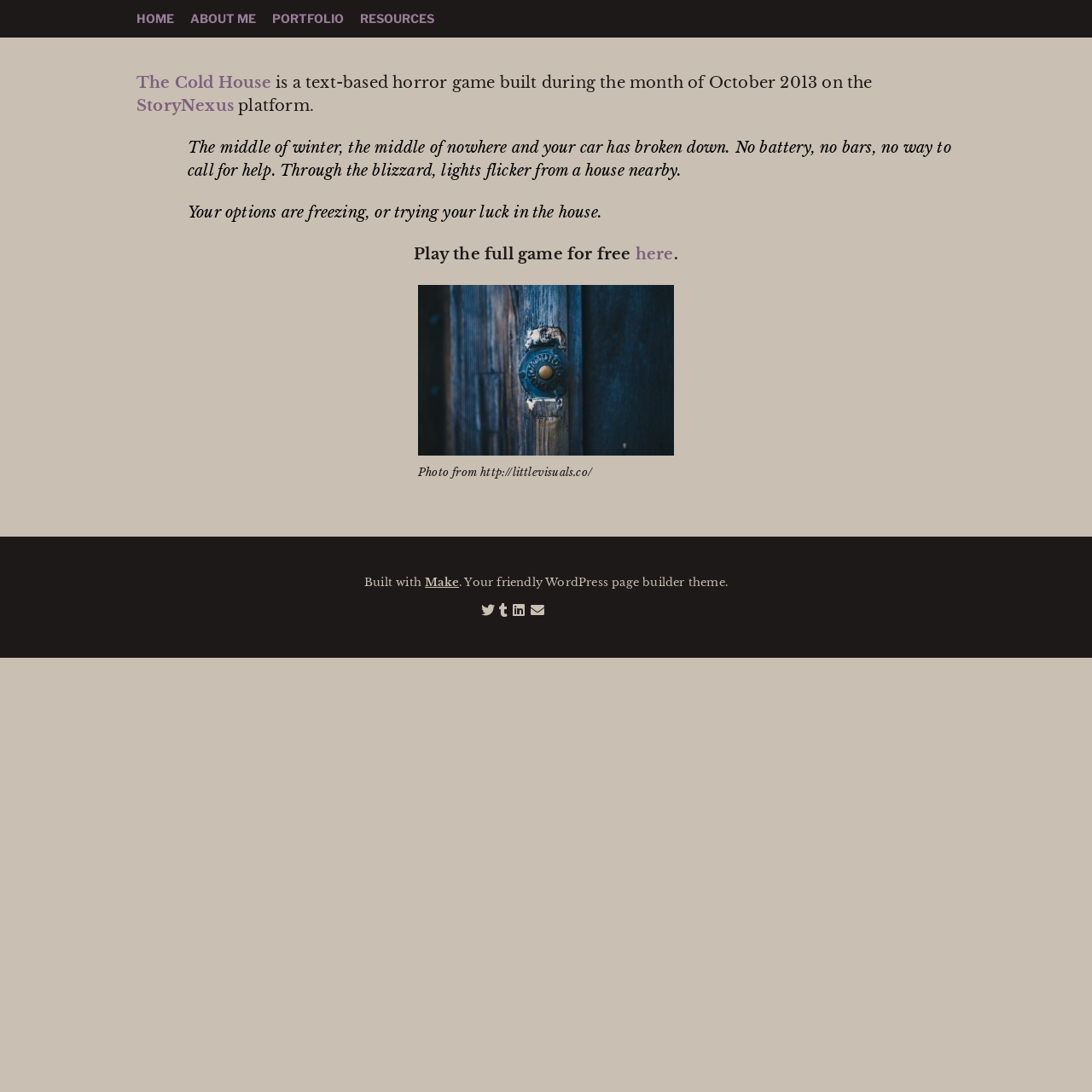What is the platform on which the game was built?
Give a single word or phrase as your answer by examining the image.

StoryNexus